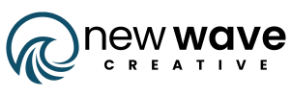What is emphasized by the bolded and capitalized 'CREATIVE'?
Using the image, respond with a single word or phrase.

Brand's focus